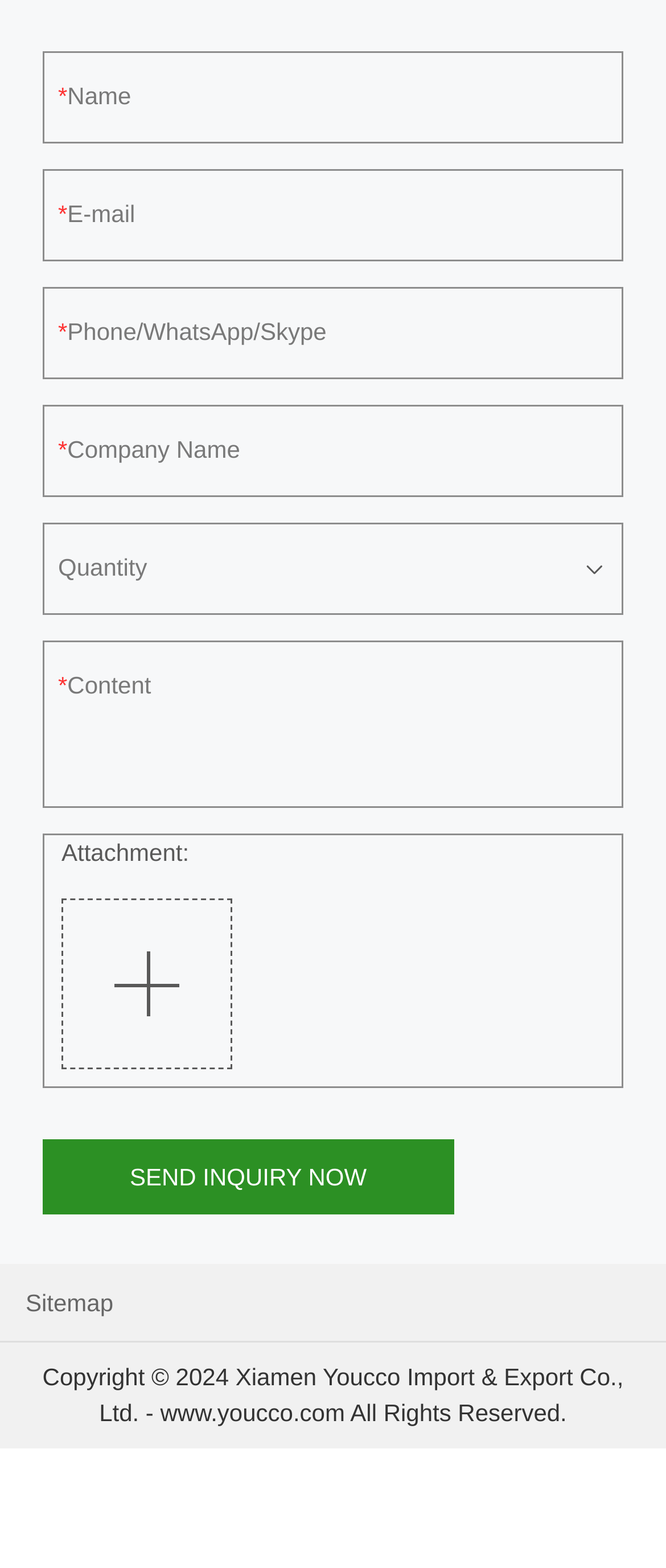What is the purpose of the 'SEND INQUIRY NOW' button?
Provide an in-depth answer to the question, covering all aspects.

The 'SEND INQUIRY NOW' button is likely used to submit the inquiry form, which includes fields for name, email, phone/WhatsApp/Skype, company name, quantity, content, and attachments. The button's purpose is to send the completed form to the recipient, presumably to initiate an inquiry or request.